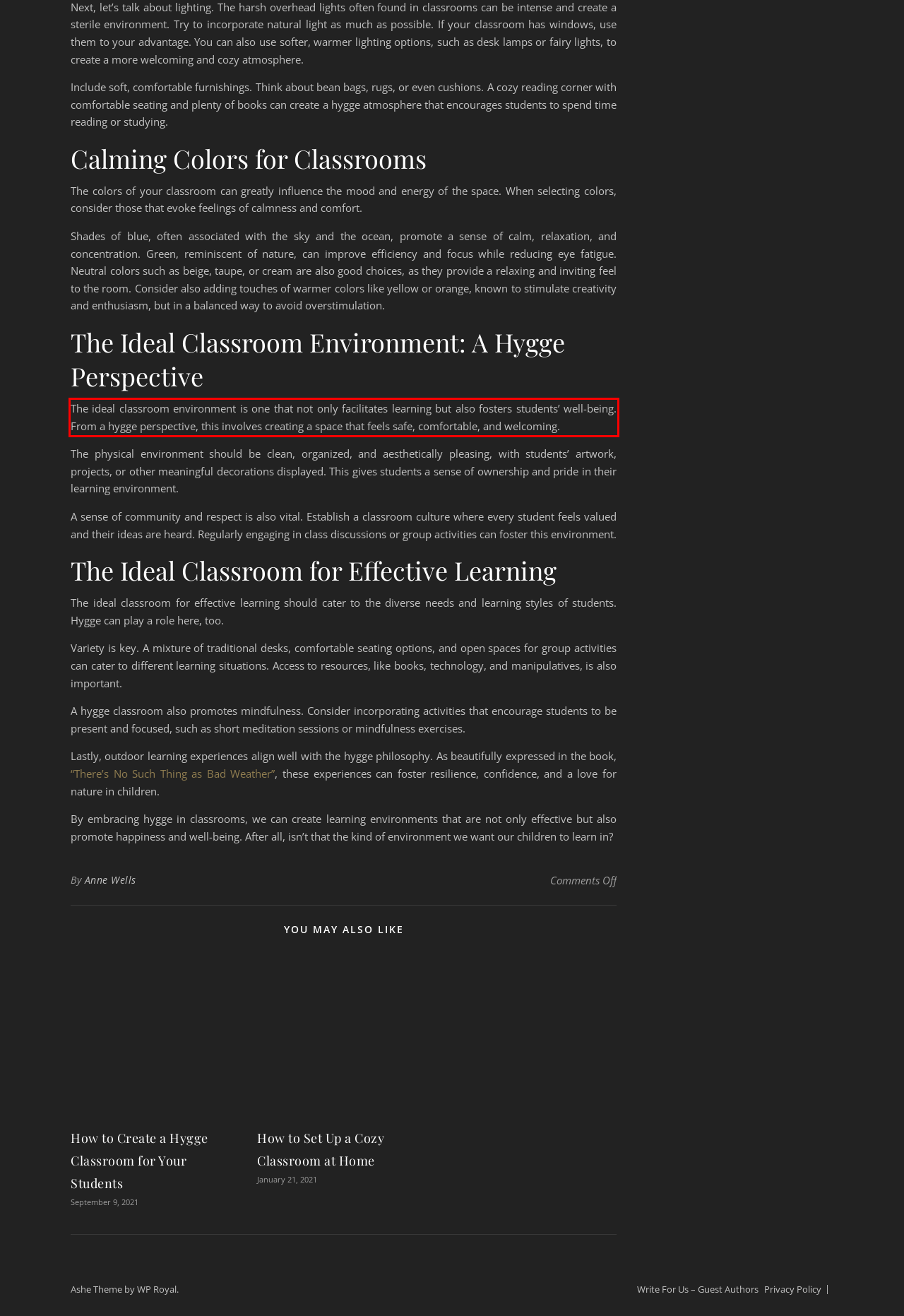You are presented with a screenshot containing a red rectangle. Extract the text found inside this red bounding box.

The ideal classroom environment is one that not only facilitates learning but also fosters students’ well-being. From a hygge perspective, this involves creating a space that feels safe, comfortable, and welcoming.